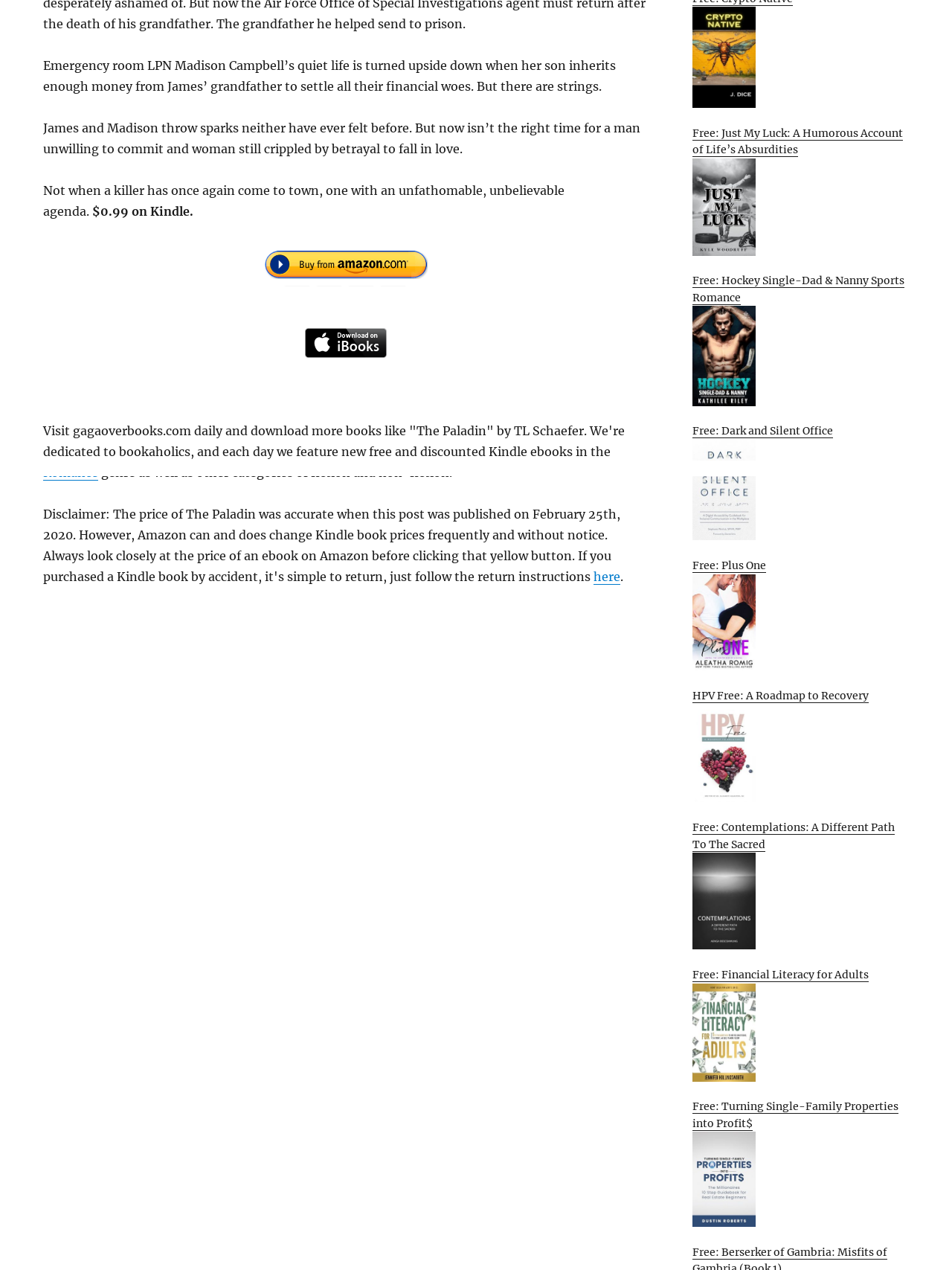Given the element description "alt="amazon buy now"", identify the bounding box of the corresponding UI element.

[0.045, 0.191, 0.682, 0.256]